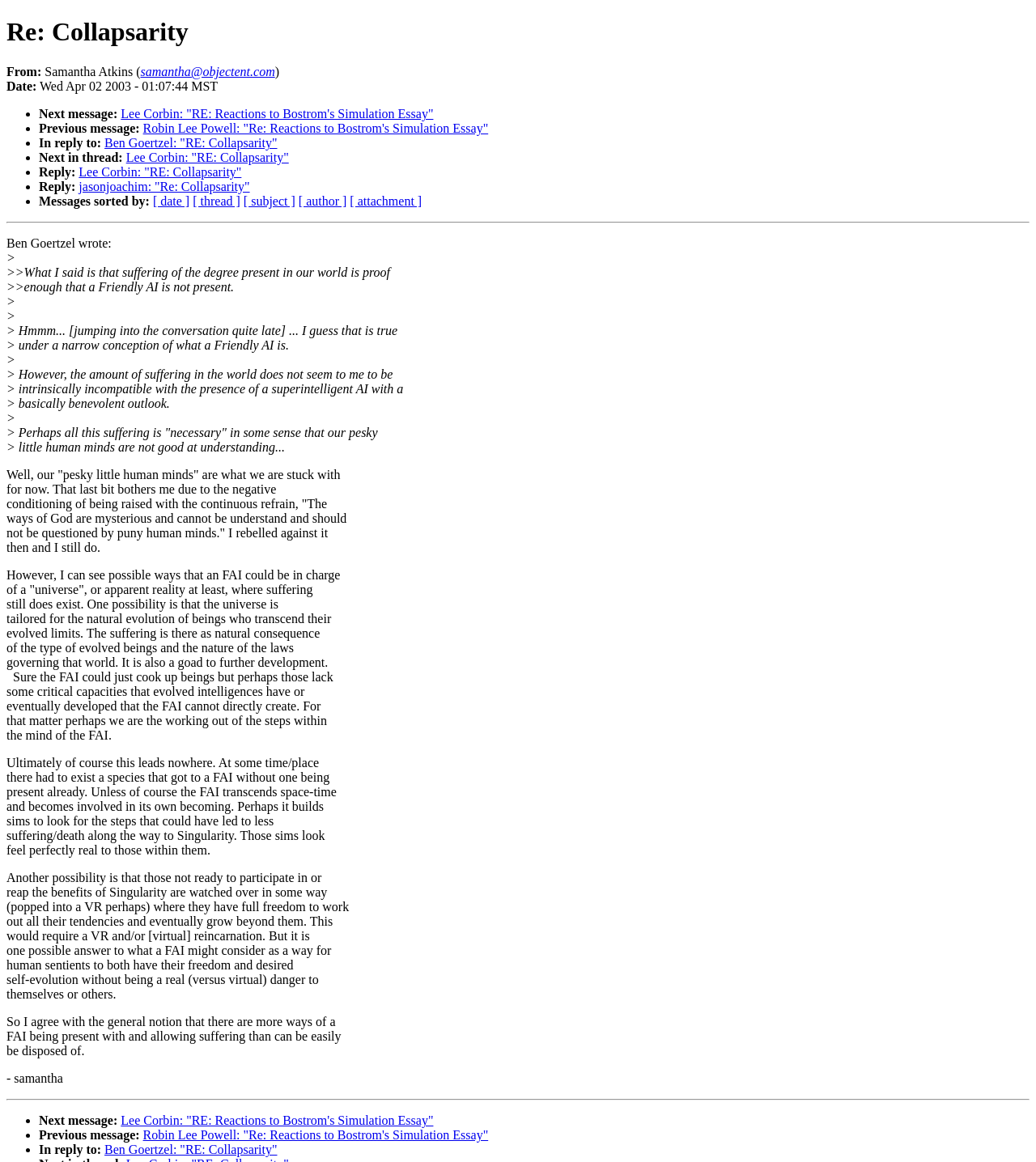From the screenshot, find the bounding box of the UI element matching this description: "Ben Goertzel: "RE: Collapsarity"". Supply the bounding box coordinates in the form [left, top, right, bottom], each a float between 0 and 1.

[0.101, 0.983, 0.268, 0.995]